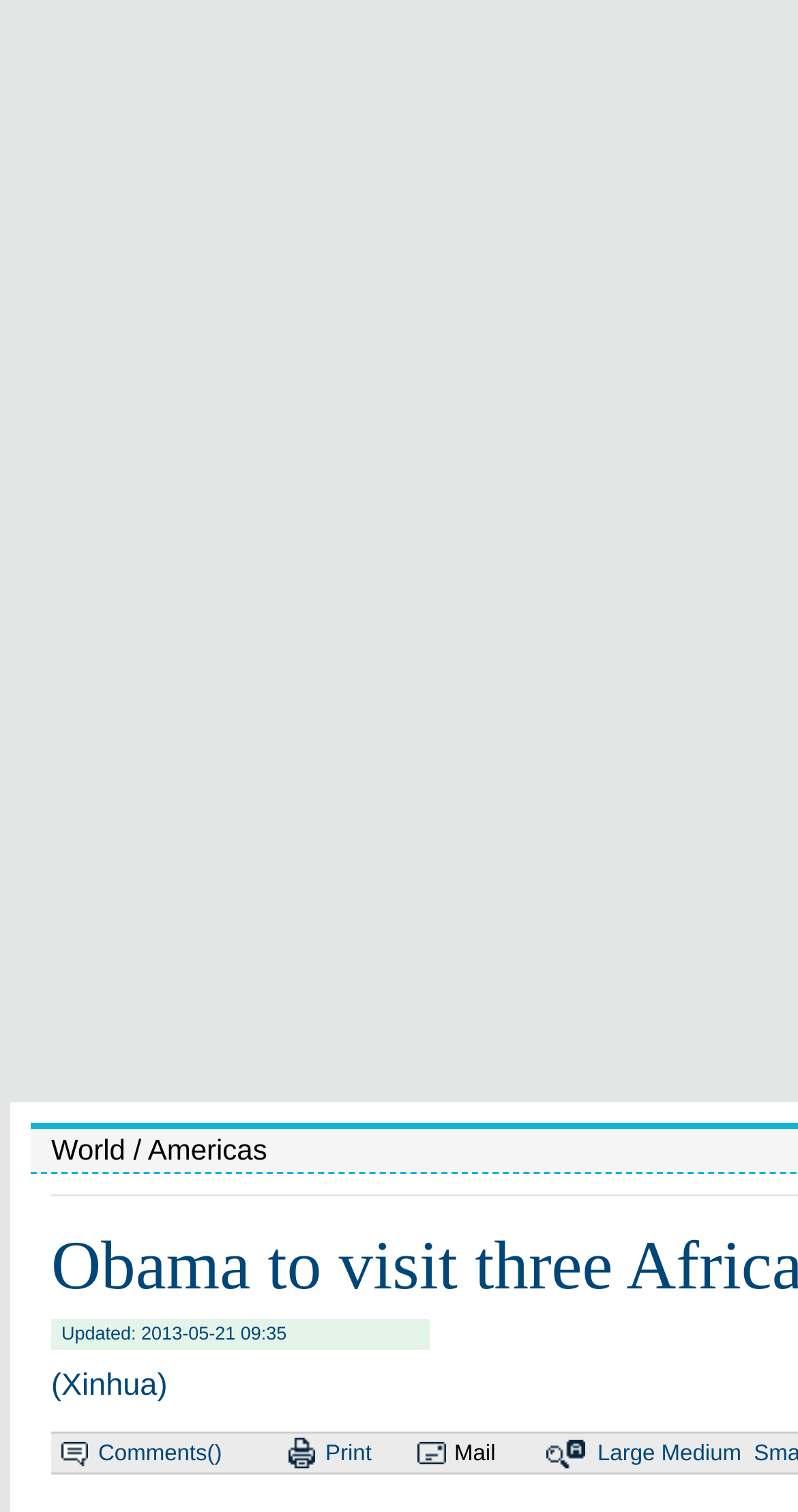Use the information in the screenshot to answer the question comprehensively: How many images are there?

The webpage has 5 image elements, each located within a layout table cell, which are used to accompany the corresponding link elements.